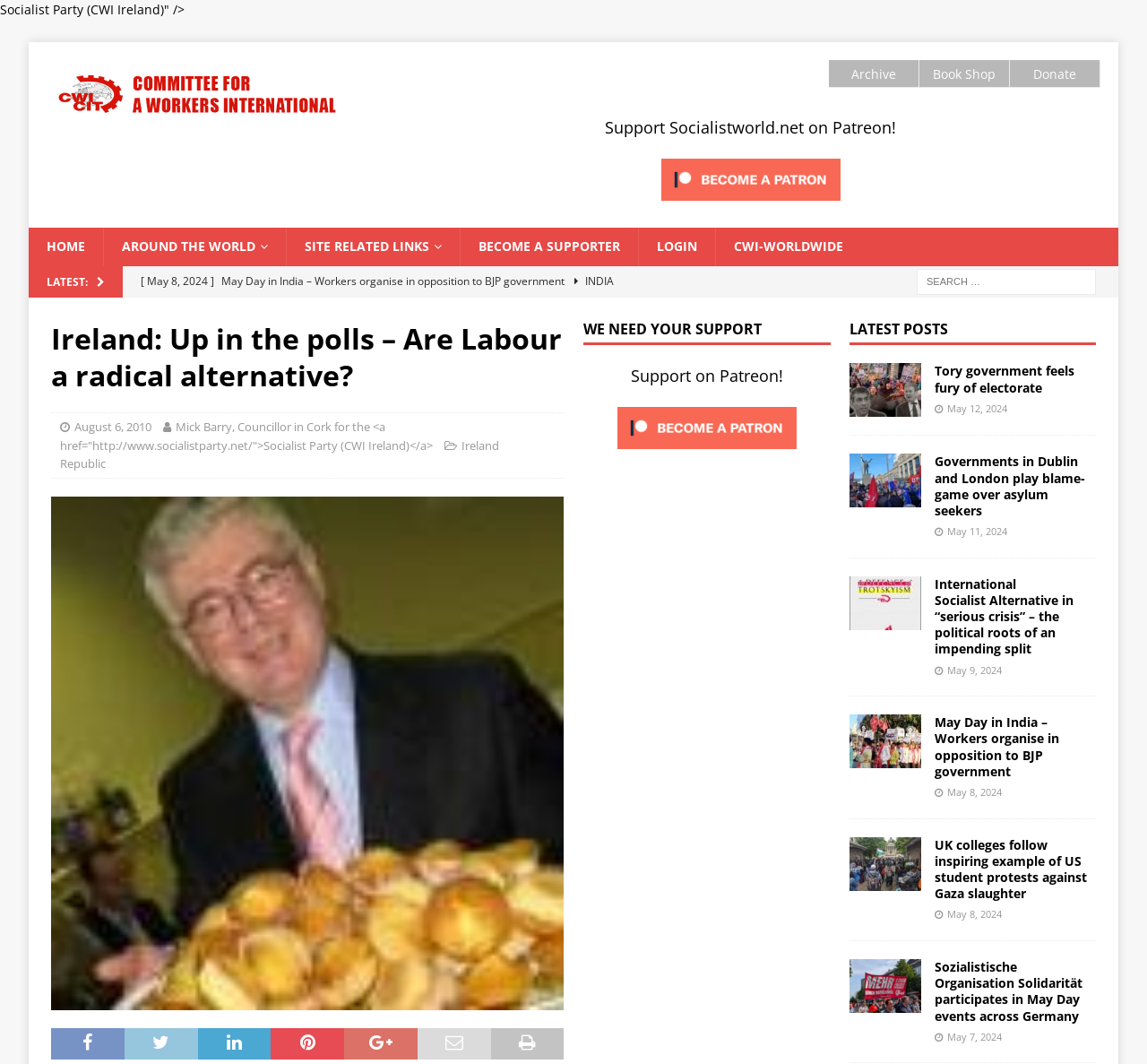Give a complete and precise description of the webpage's appearance.

This webpage appears to be a news article or blog post from the Socialist Party (CWI Ireland) website. At the top, there is a header with links to various sections of the website, including "HOME", "AROUND THE WORLD", "SITE RELATED LINKS", "BECOME A SUPPORTER", "LOGIN", and "CWI-WORLDWIDE". Below this, there is a section with a heading "LATEST:" and a series of links to recent news articles, each with a date and a brief description.

To the right of this section, there is a table with three columns, containing links to "Archive", "Book Shop", and "Donate". Below this, there is a section with a heading "Support Socialistworld.net on Patreon!" and a link to become a patron.

The main content of the webpage is an article titled "Ireland: Up in the polls – Are Labour a radical alternative?" with a heading and a subheading. The article appears to discuss the results of a poll showing Labour as the most popular party in the Irish Republic. There is also an image accompanying the article.

Below the article, there are several sections with headings "WE NEED YOUR SUPPORT", "LATEST POSTS", and a series of links to recent news articles, each with a date and a brief description. There are also several images scattered throughout the webpage.

Overall, the webpage appears to be a news article or blog post from a socialist organization, with links to related articles and resources, as well as a call to support the organization on Patreon.